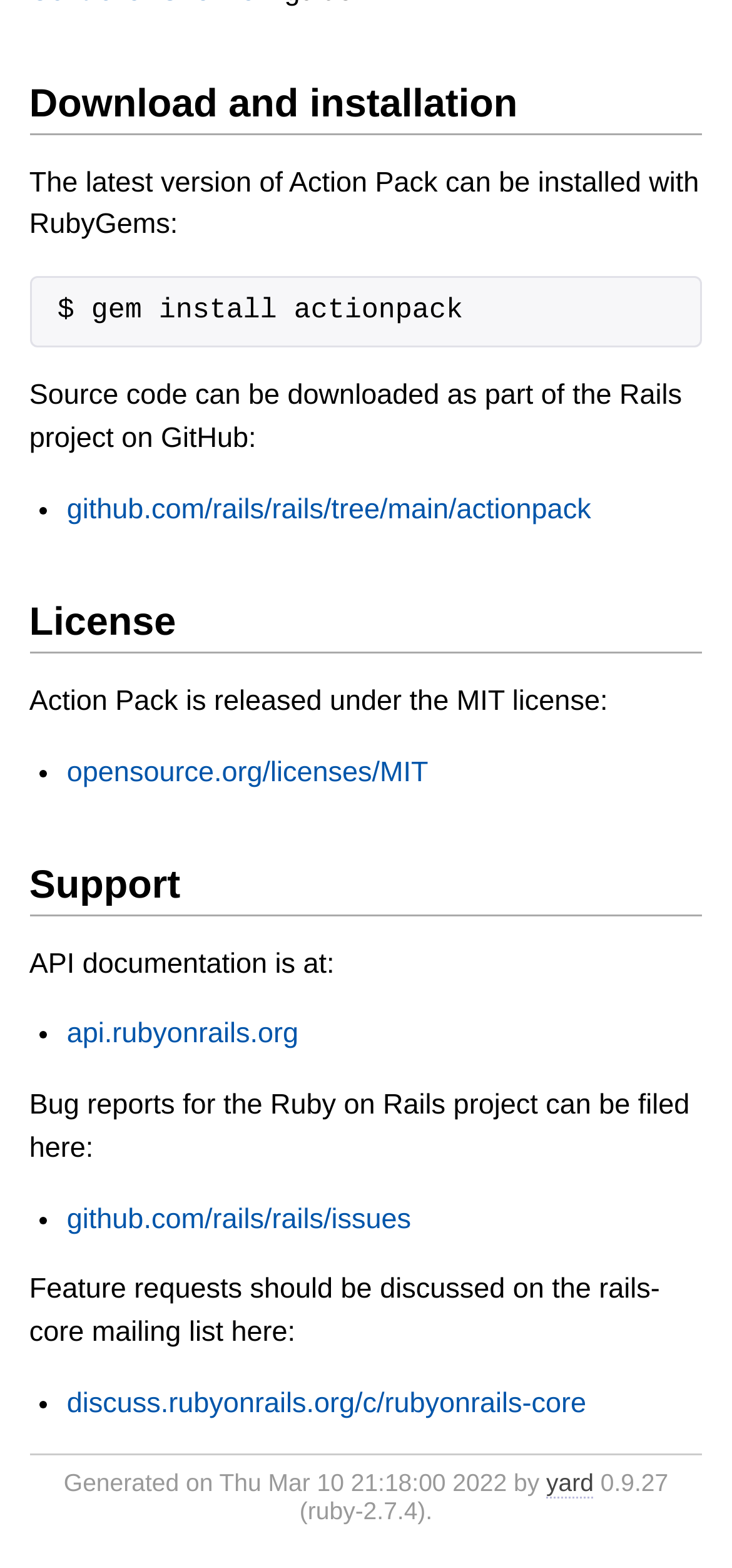Provide your answer in a single word or phrase: 
What is the API documentation URL?

api.rubyonrails.org